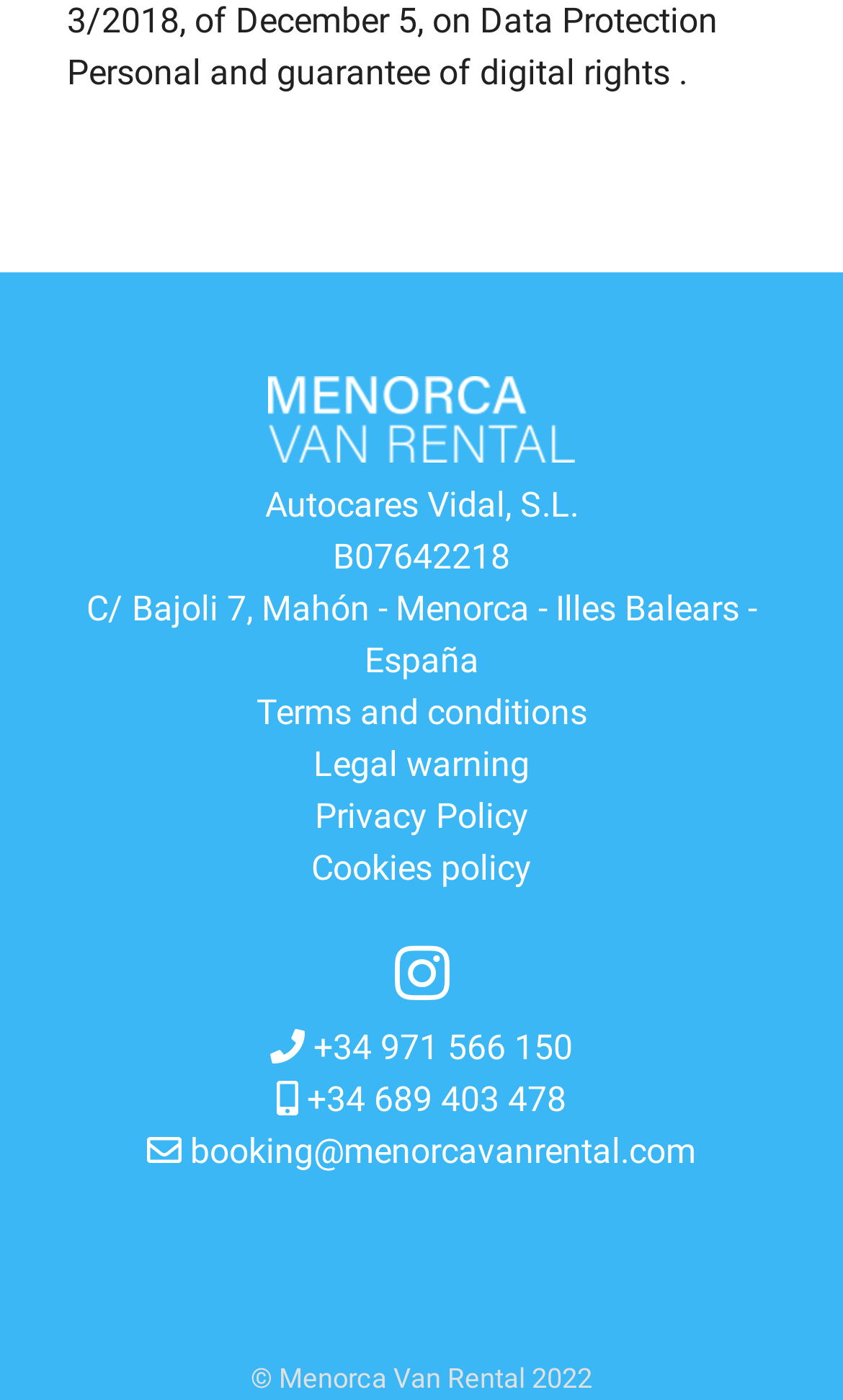Carefully observe the image and respond to the question with a detailed answer:
What is the address of the company?

I found the address 'C/ Bajoli 7, Mahón - Menorca - Illes Balears - España' in the static text element located at [0.103, 0.42, 0.897, 0.487] which is a part of the contentinfo section.